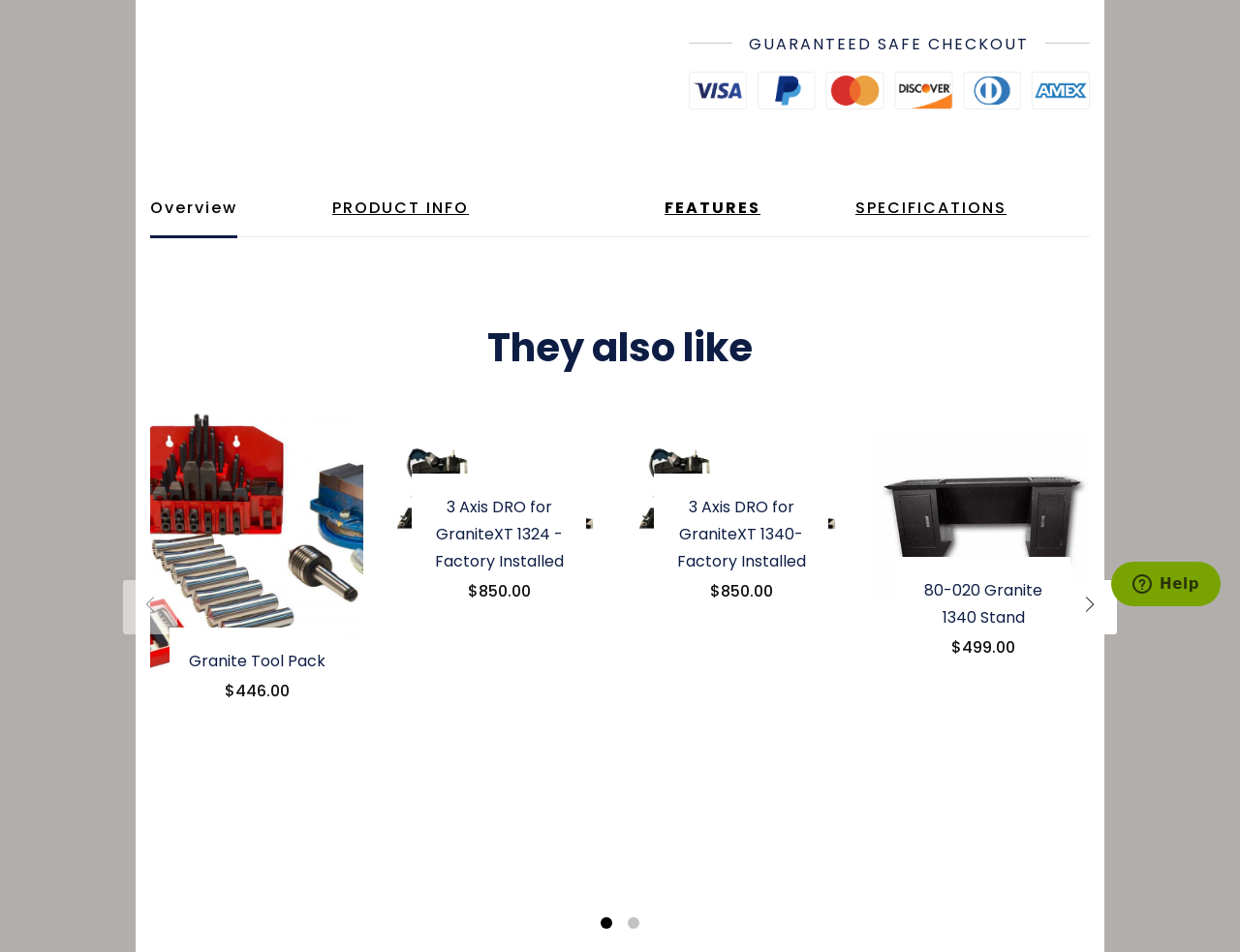From the webpage screenshot, predict the bounding box coordinates (top-left x, top-left y, bottom-right x, bottom-right y) for the UI element described here: Acetylcholine ??4??2 Nicotinic Receptors

None